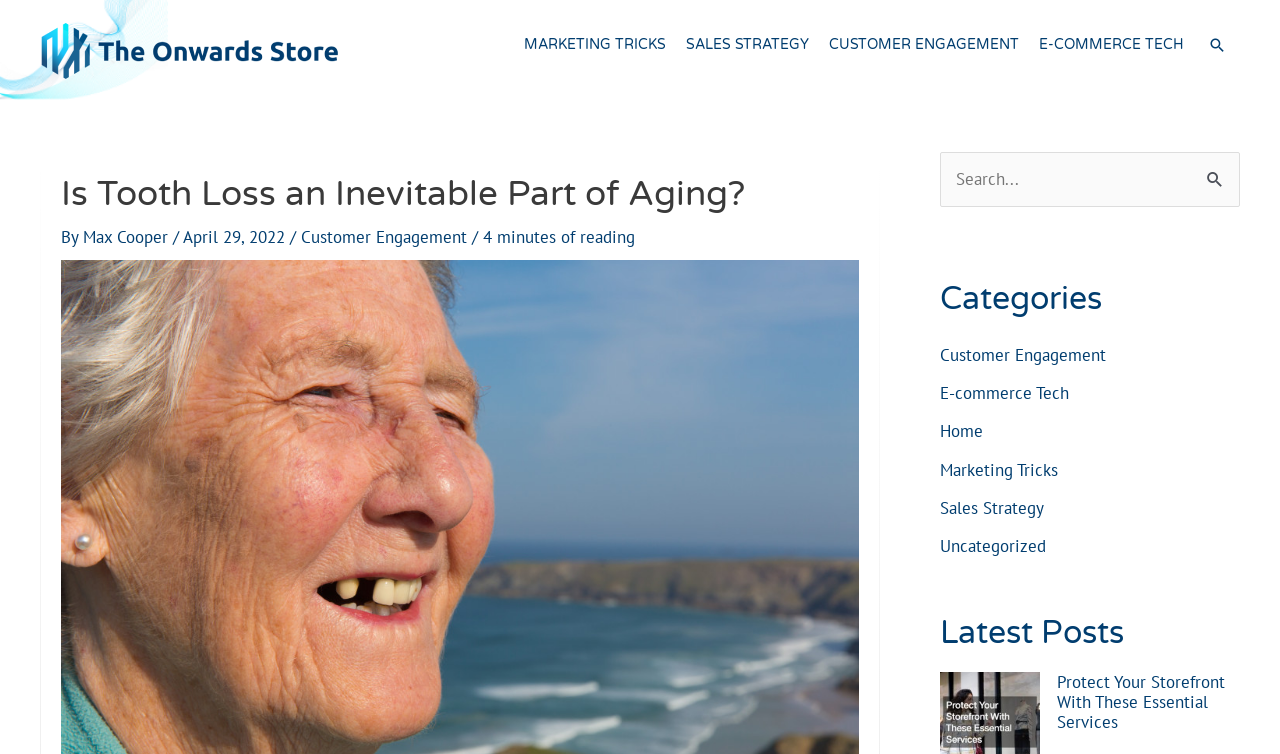Determine the primary headline of the webpage.

Is Tooth Loss an Inevitable Part of Aging?